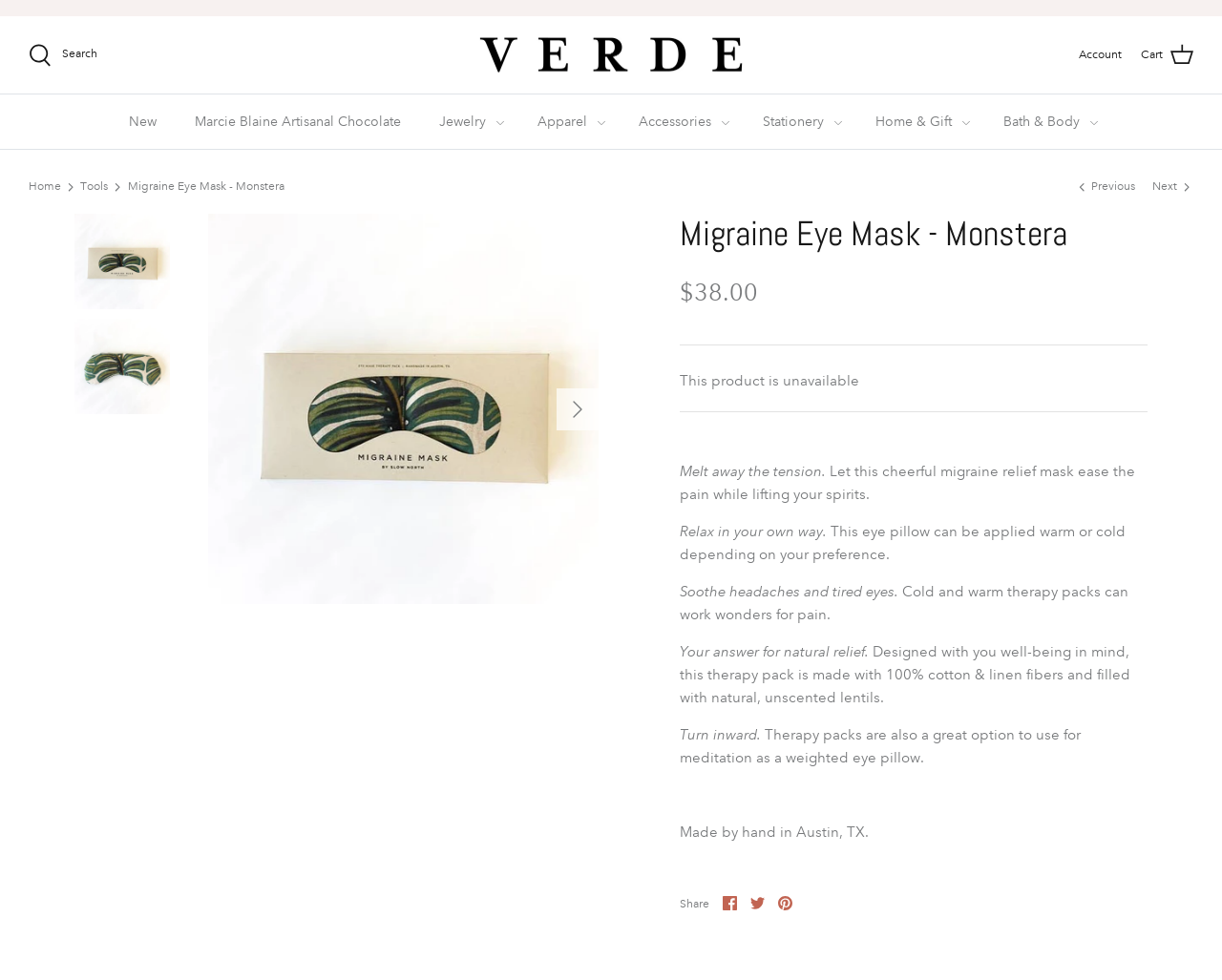What is the material of the therapy pack? Refer to the image and provide a one-word or short phrase answer.

100% cotton & linen fibers